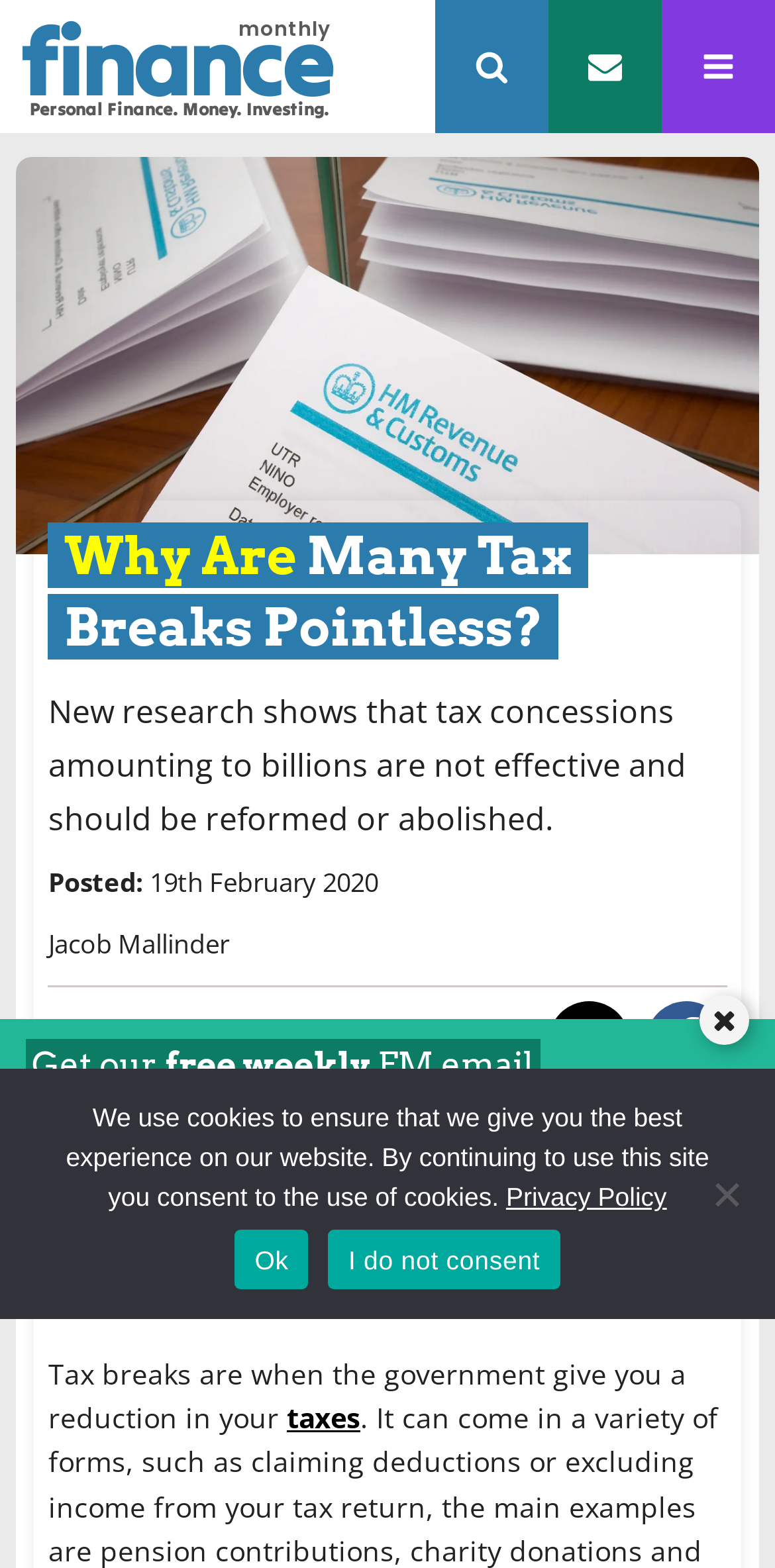Pinpoint the bounding box coordinates of the element to be clicked to execute the instruction: "Subscribe to the free weekly FM email".

[0.718, 0.709, 0.967, 0.759]